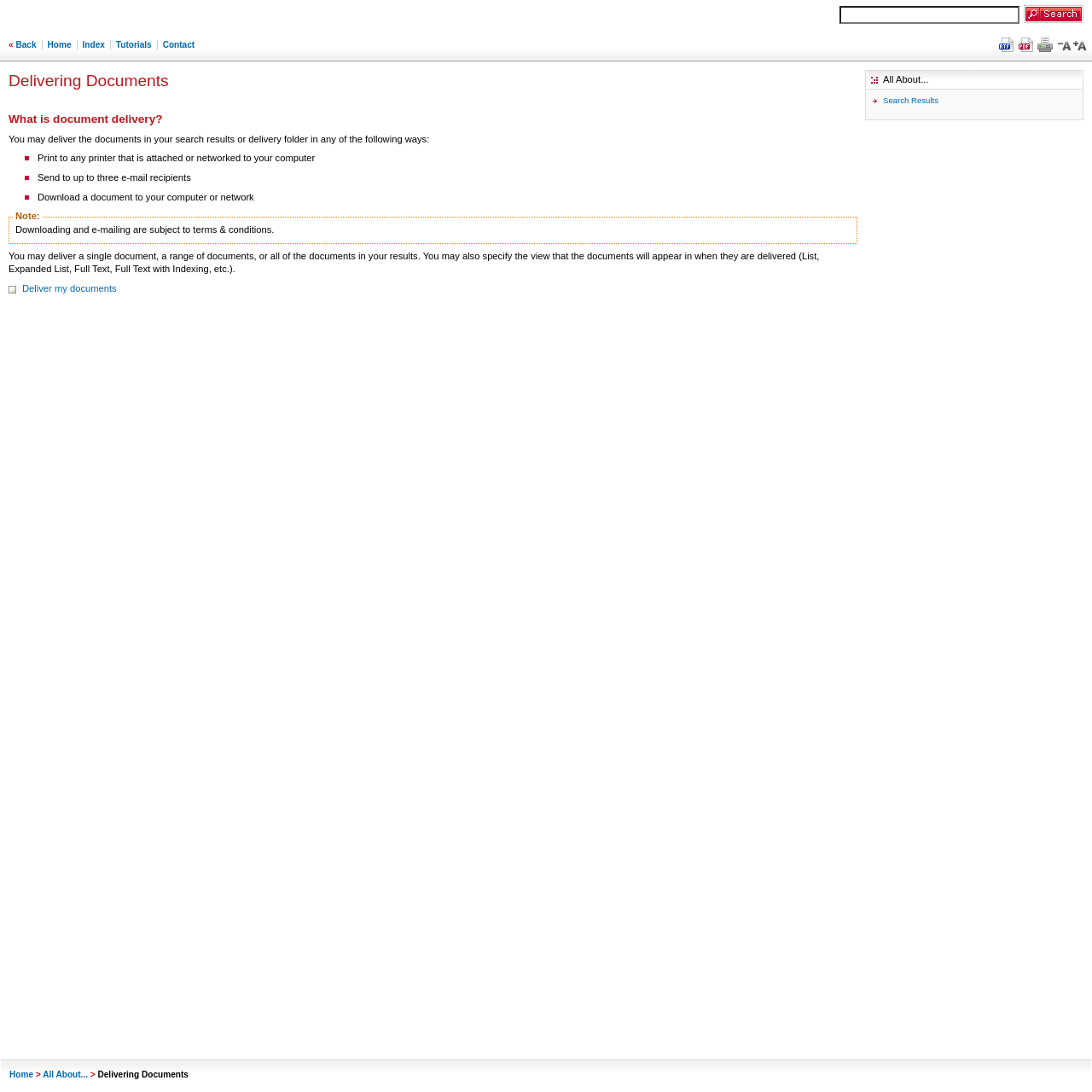Please provide the bounding box coordinates for the element that needs to be clicked to perform the instruction: "View tutorials". The coordinates must consist of four float numbers between 0 and 1, formatted as [left, top, right, bottom].

[0.106, 0.036, 0.144, 0.045]